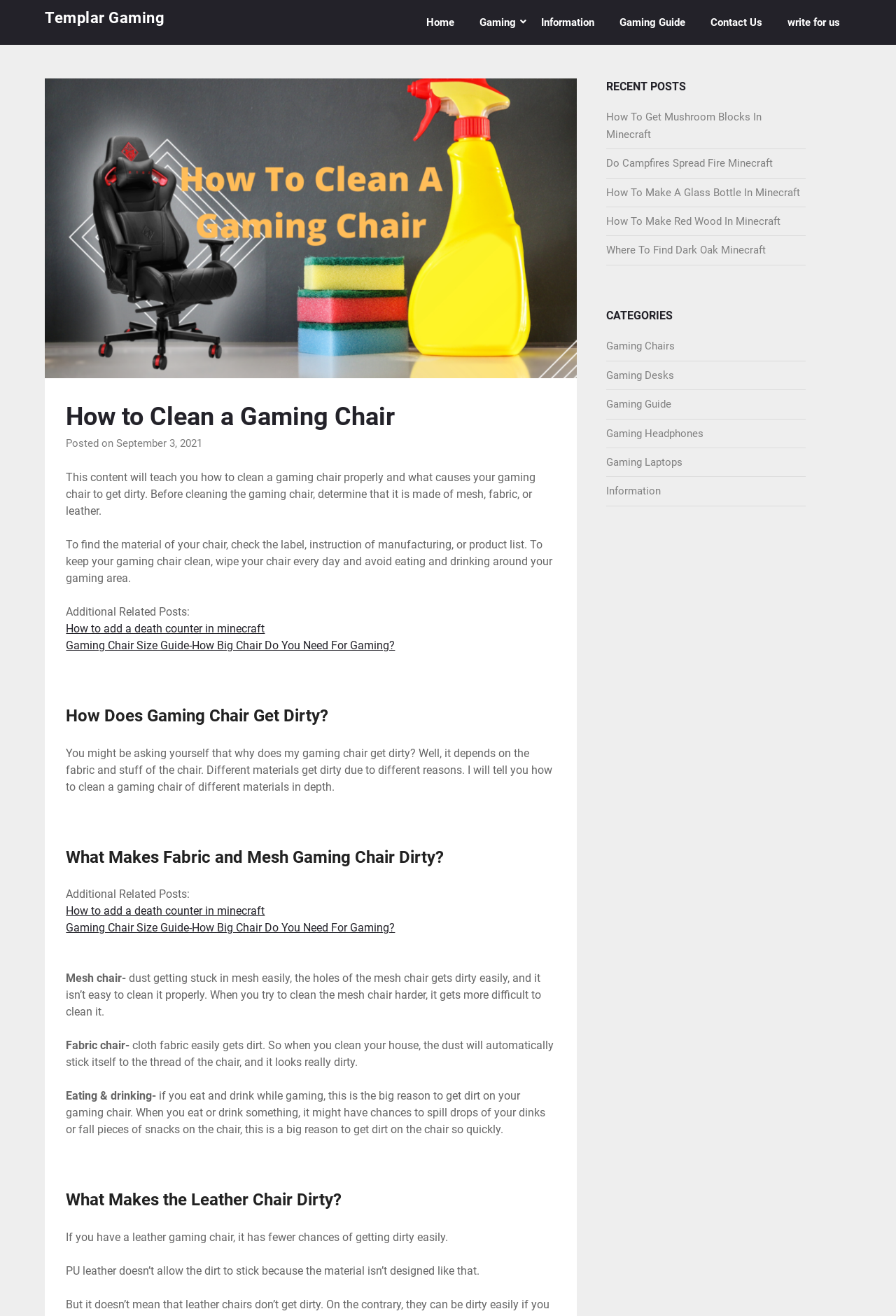Answer the question using only one word or a concise phrase: What is the purpose of the 'Recent Posts' section?

To show recent articles